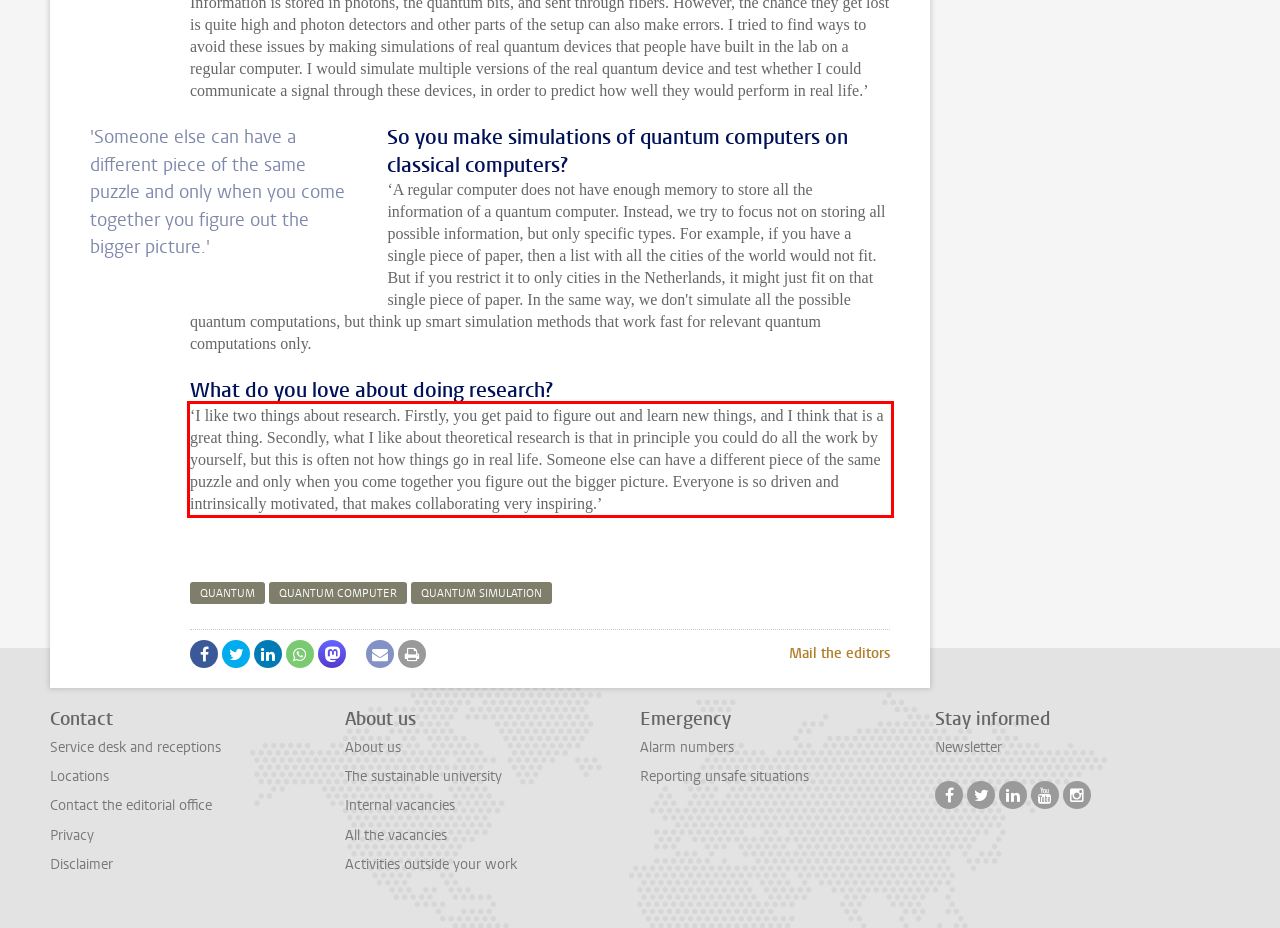You have a screenshot of a webpage with a UI element highlighted by a red bounding box. Use OCR to obtain the text within this highlighted area.

‘I like two things about research. Firstly, you get paid to figure out and learn new things, and I think that is a great thing. Secondly, what I like about theoretical research is that in principle you could do all the work by yourself, but this is often not how things go in real life. Someone else can have a different piece of the same puzzle and only when you come together you figure out the bigger picture. Everyone is so driven and intrinsically motivated, that makes collaborating very inspiring.’